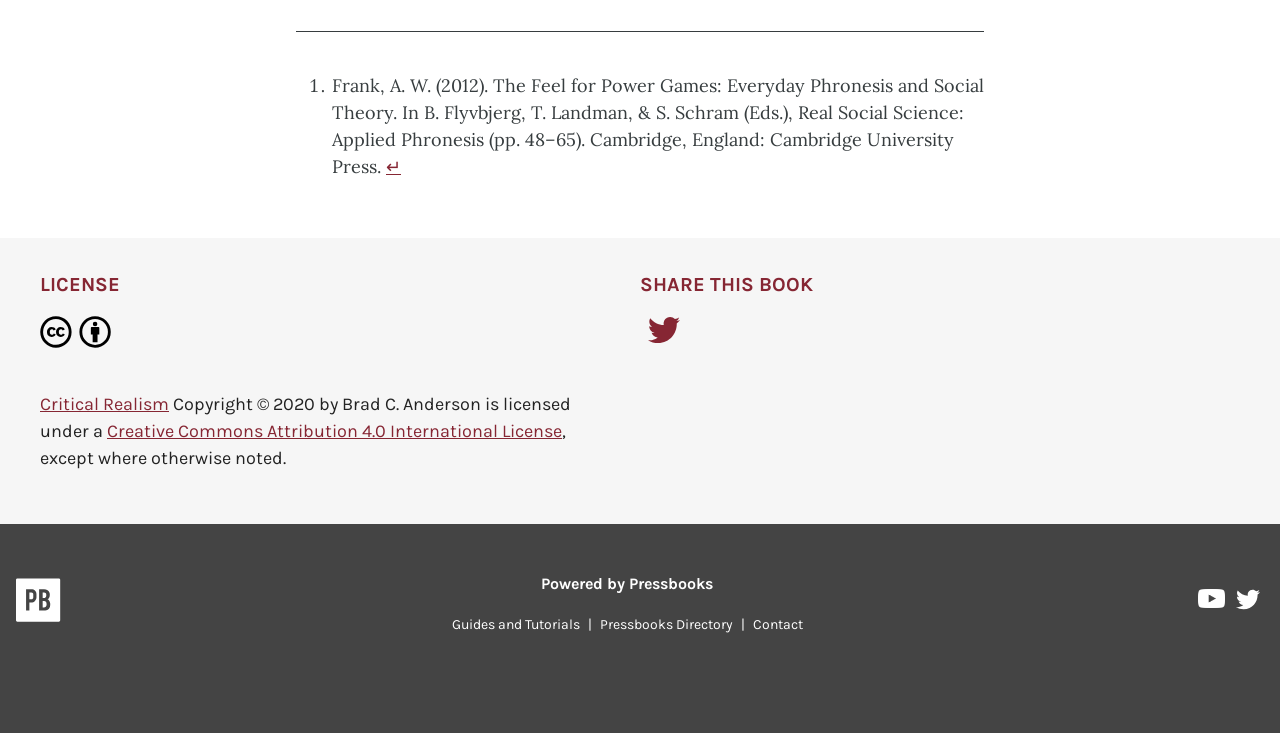Identify the bounding box coordinates of the area you need to click to perform the following instruction: "Share on Twitter".

[0.5, 0.431, 0.538, 0.484]